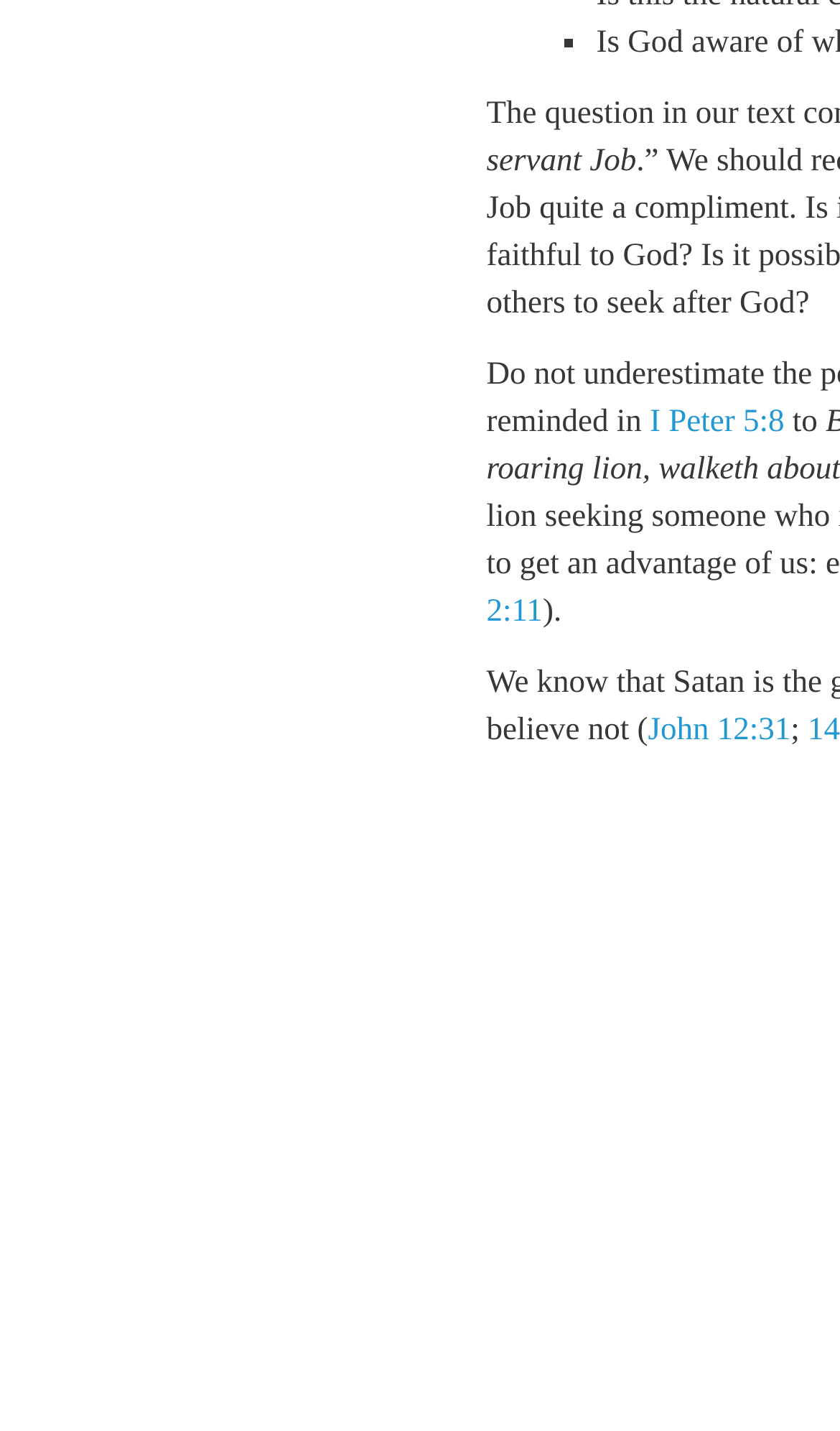Bounding box coordinates are specified in the format (top-left x, top-left y, bottom-right x, bottom-right y). All values are floating point numbers bounded between 0 and 1. Please provide the bounding box coordinate of the region this sentence describes: I Peter 5:8

[0.774, 0.283, 0.934, 0.307]